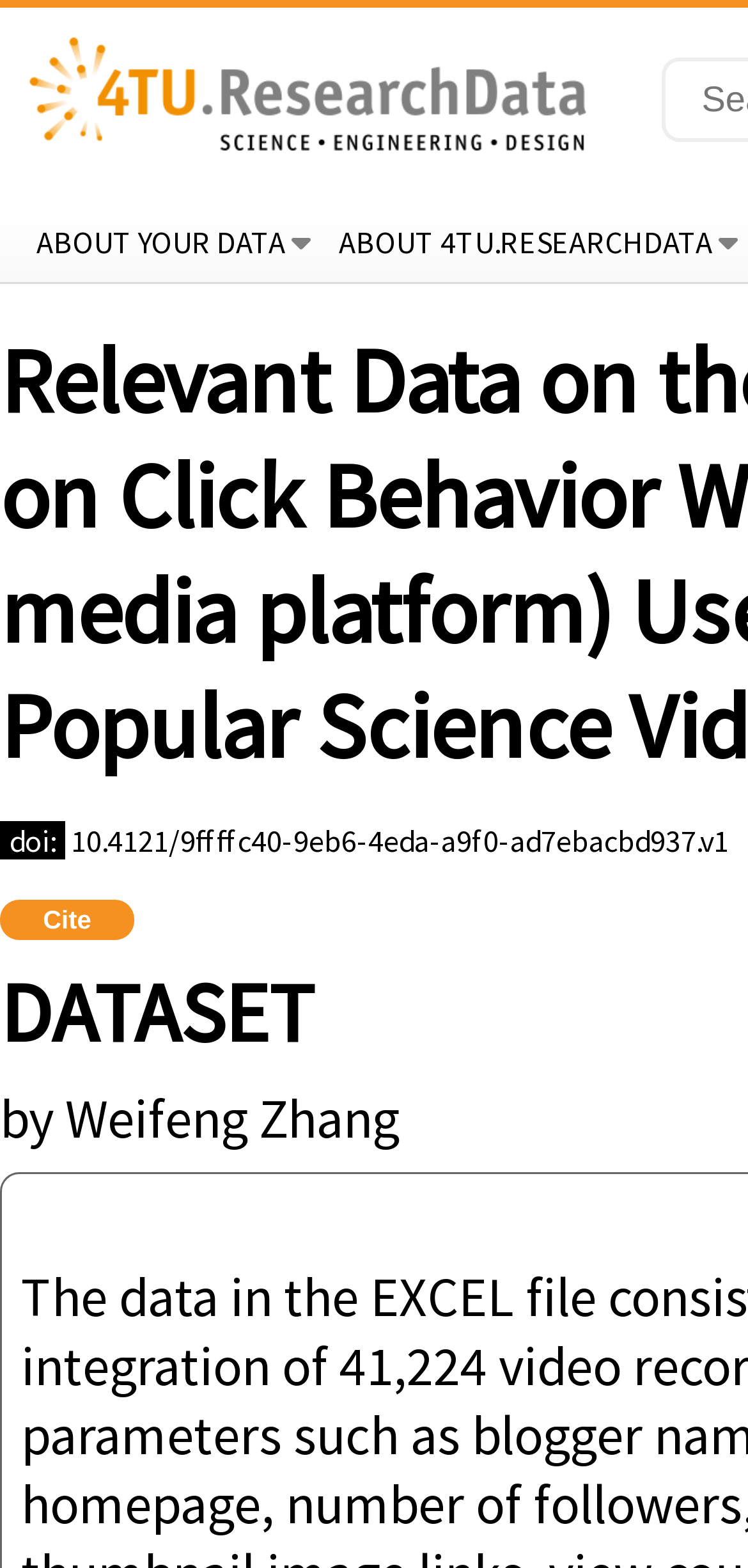Generate a comprehensive description of the webpage.

The webpage appears to be a dataset page on the 4TU.ResearchData repository. At the top left corner, there is a 4TU.ResearchData logo, which is an image linked to the repository's homepage. 

Below the logo, there are two headings: "ABOUT YOUR DATA" on the left and "ABOUT 4TU.RESEARCHDATA" on the right. 

Further down, there is a dataset description section. On the left, there is a "doi:" label, followed by a link to the dataset's DOI. On the right, there is a "Cite" button. 

Below the dataset description section, there is a "DATASET" label, indicating the start of the dataset information section. 

The dataset information section includes the author's name, "Weifeng Zhang", which is a link, likely to the author's profile or homepage. The text "by" is placed before the author's name, indicating the authorship of the dataset.